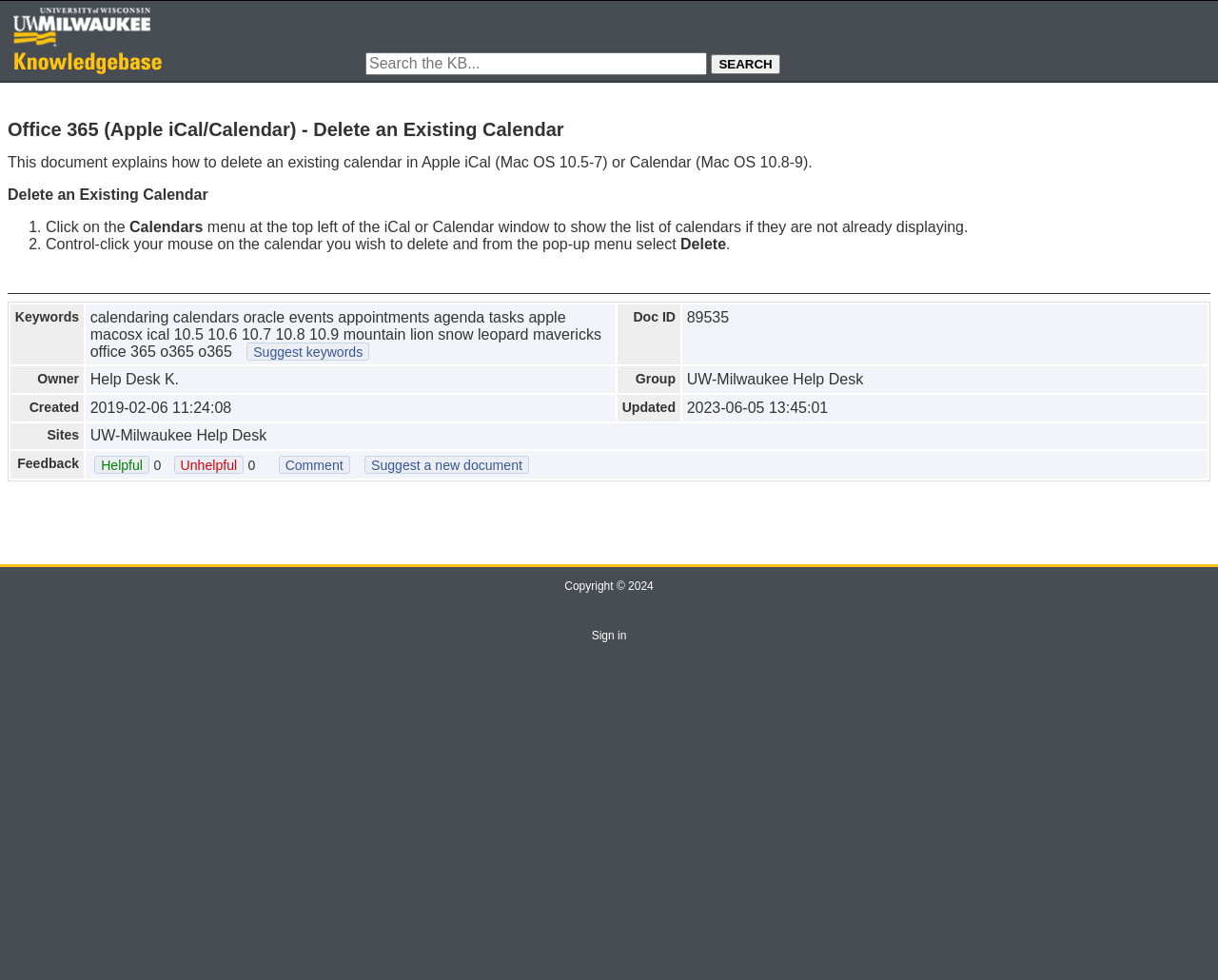What is the last updated date of this webpage?
Provide an in-depth and detailed explanation in response to the question.

The last updated date of this webpage is 2023-06-05 13:45:01, which is displayed in the table at the bottom of the webpage, under the 'Updated' column.